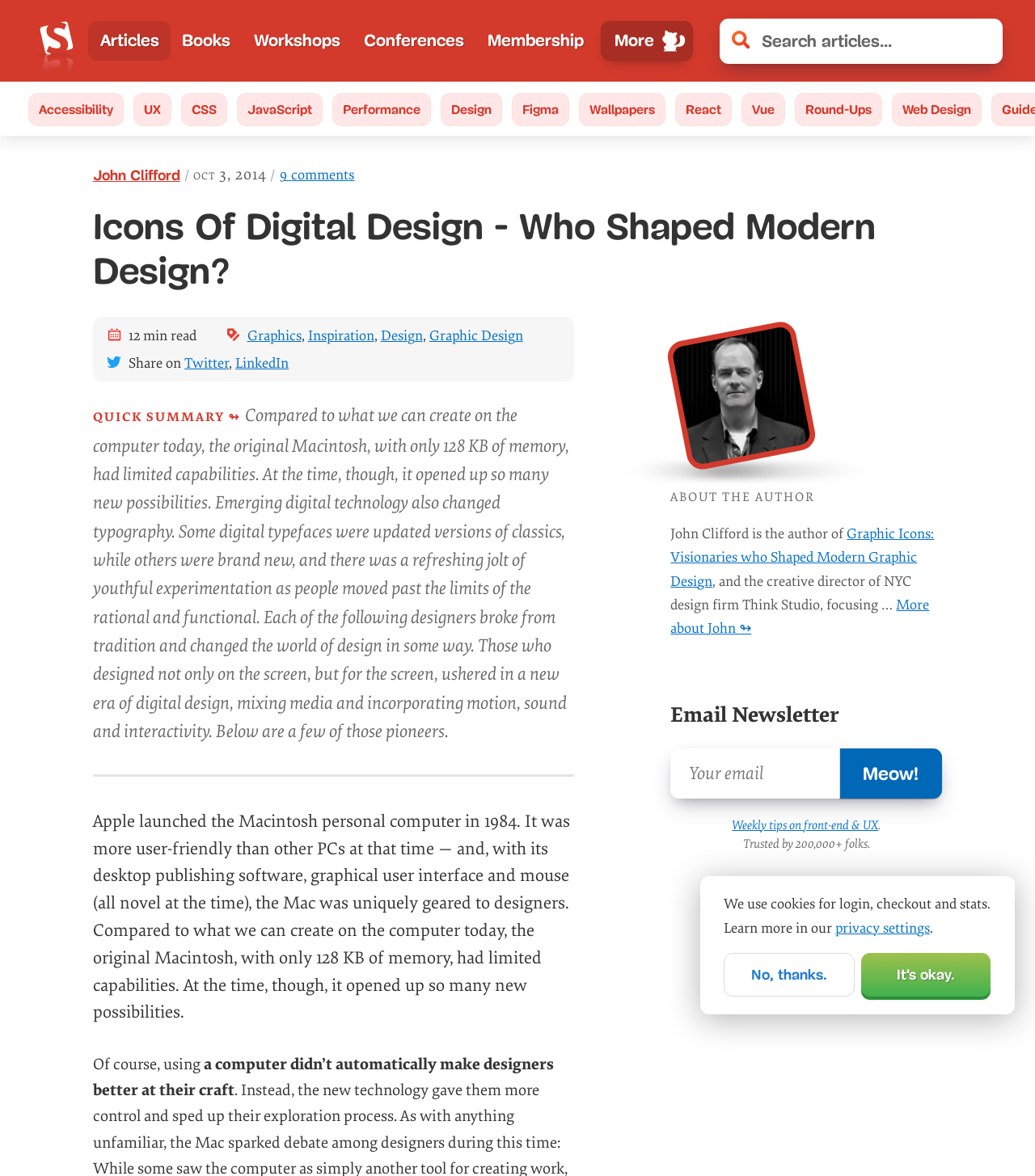Could you locate the bounding box coordinates for the section that should be clicked to accomplish this task: "Read about Icons Of Digital Design".

[0.09, 0.174, 0.91, 0.25]